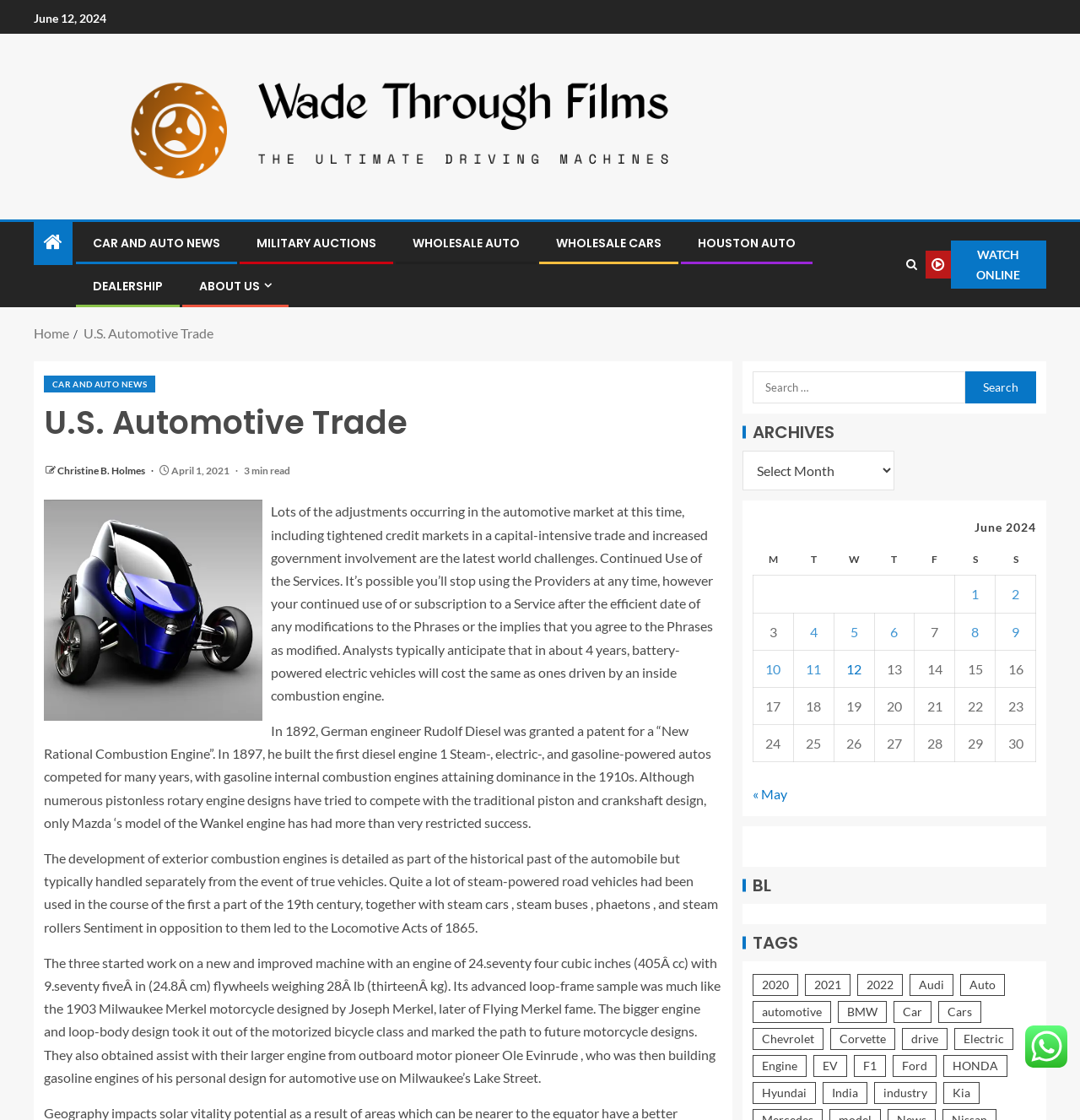Pinpoint the bounding box coordinates of the element to be clicked to execute the instruction: "Click on the 'WATCH ONLINE' button".

[0.857, 0.215, 0.969, 0.258]